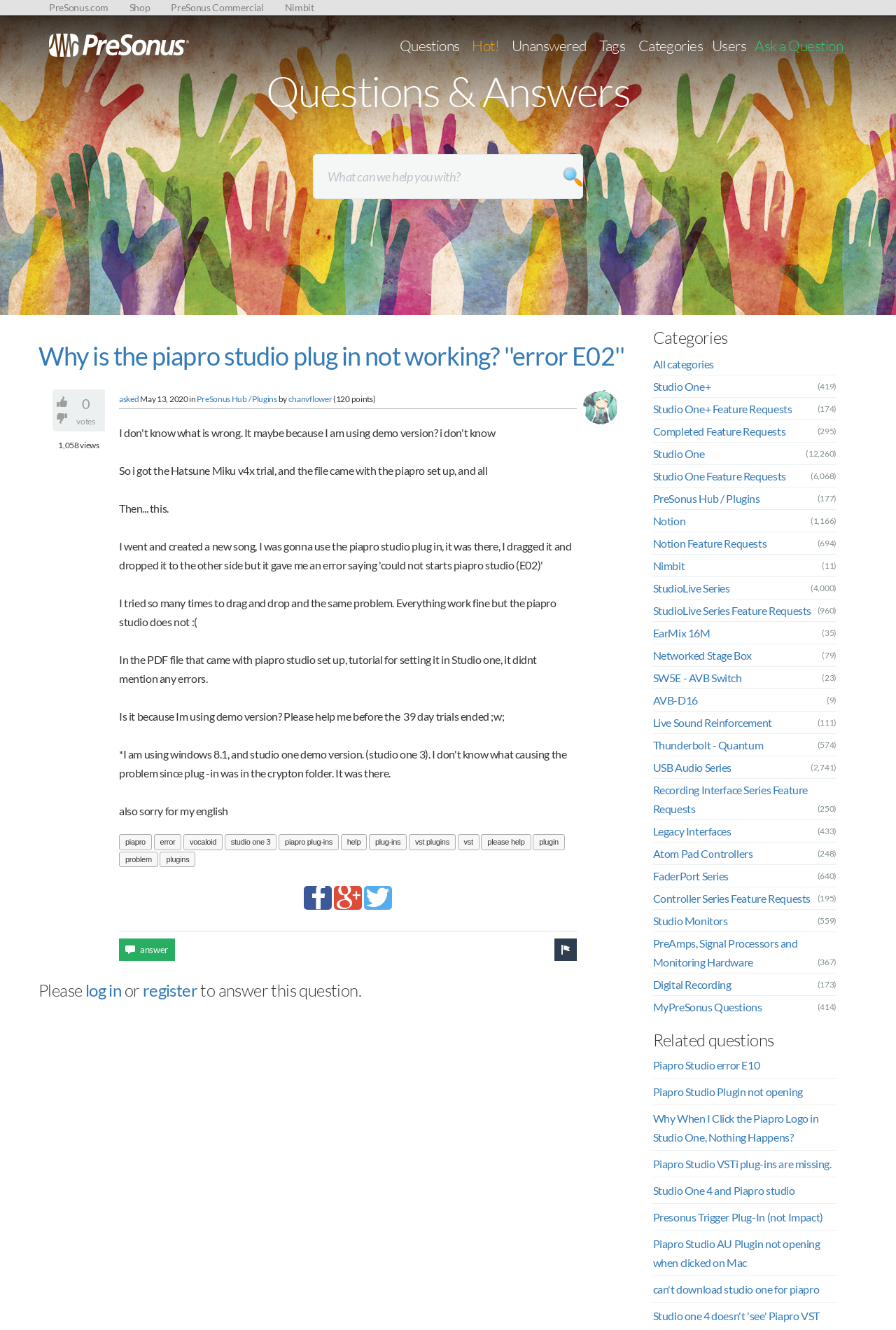Locate the bounding box coordinates of the UI element described by: "Controller Series Feature Requests". Provide the coordinates as four float numbers between 0 and 1, formatted as [left, top, right, bottom].

[0.729, 0.67, 0.905, 0.68]